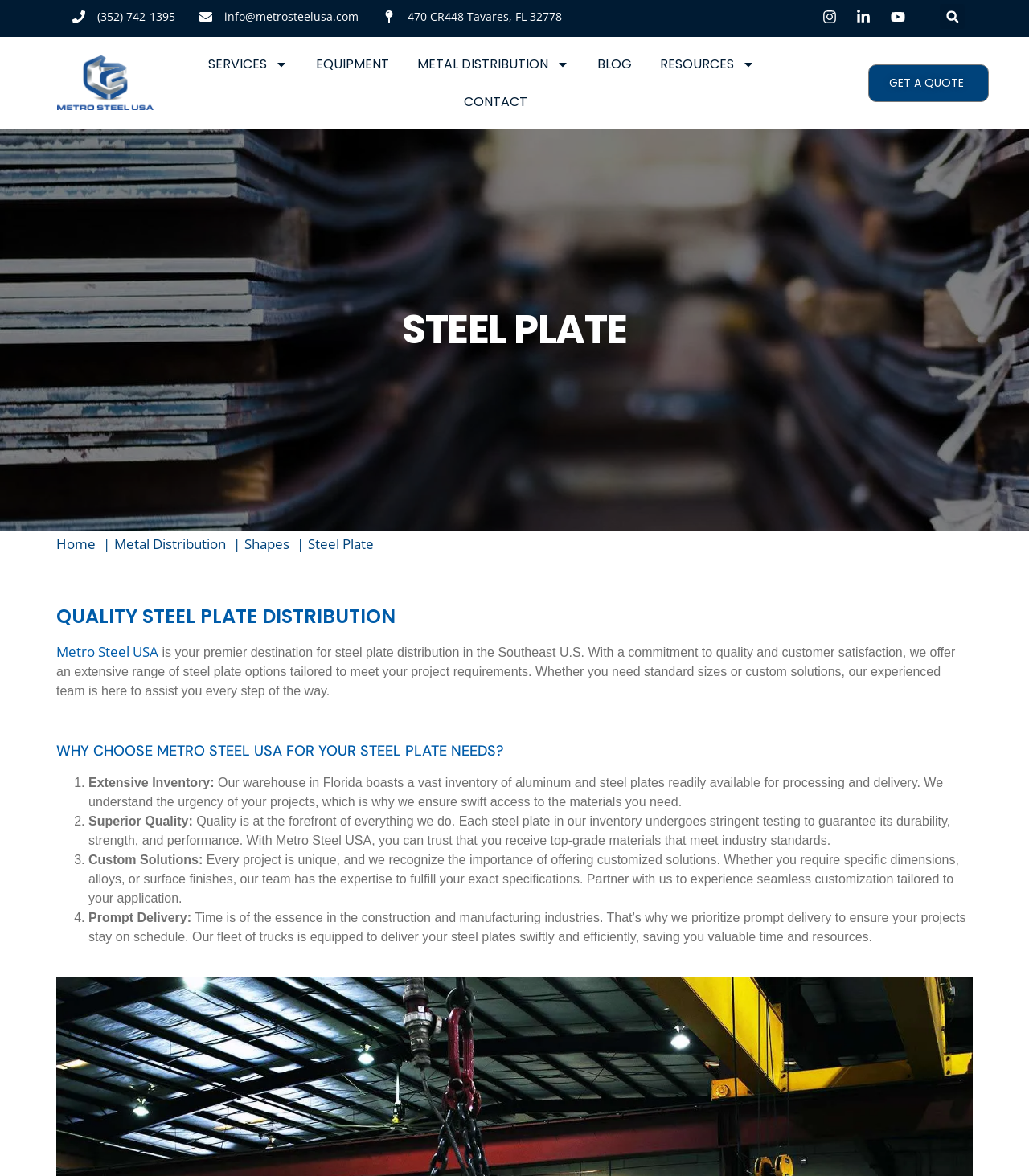Locate the bounding box coordinates of the clickable part needed for the task: "Contact us".

[0.451, 0.07, 0.512, 0.103]